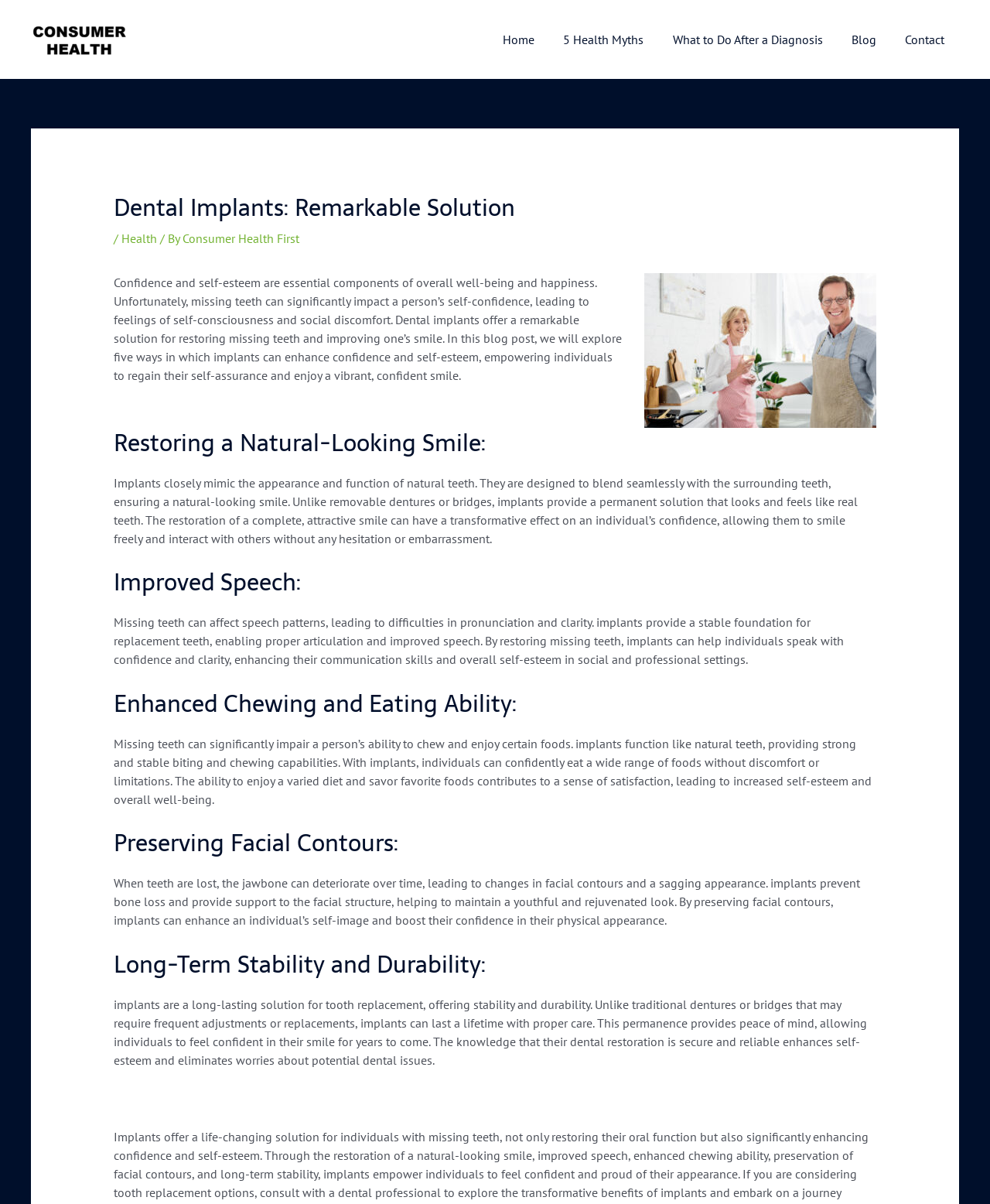Provide the bounding box coordinates, formatted as (top-left x, top-left y, bottom-right x, bottom-right y), with all values being floating point numbers between 0 and 1. Identify the bounding box of the UI element that matches the description: Home

[0.514, 0.01, 0.571, 0.055]